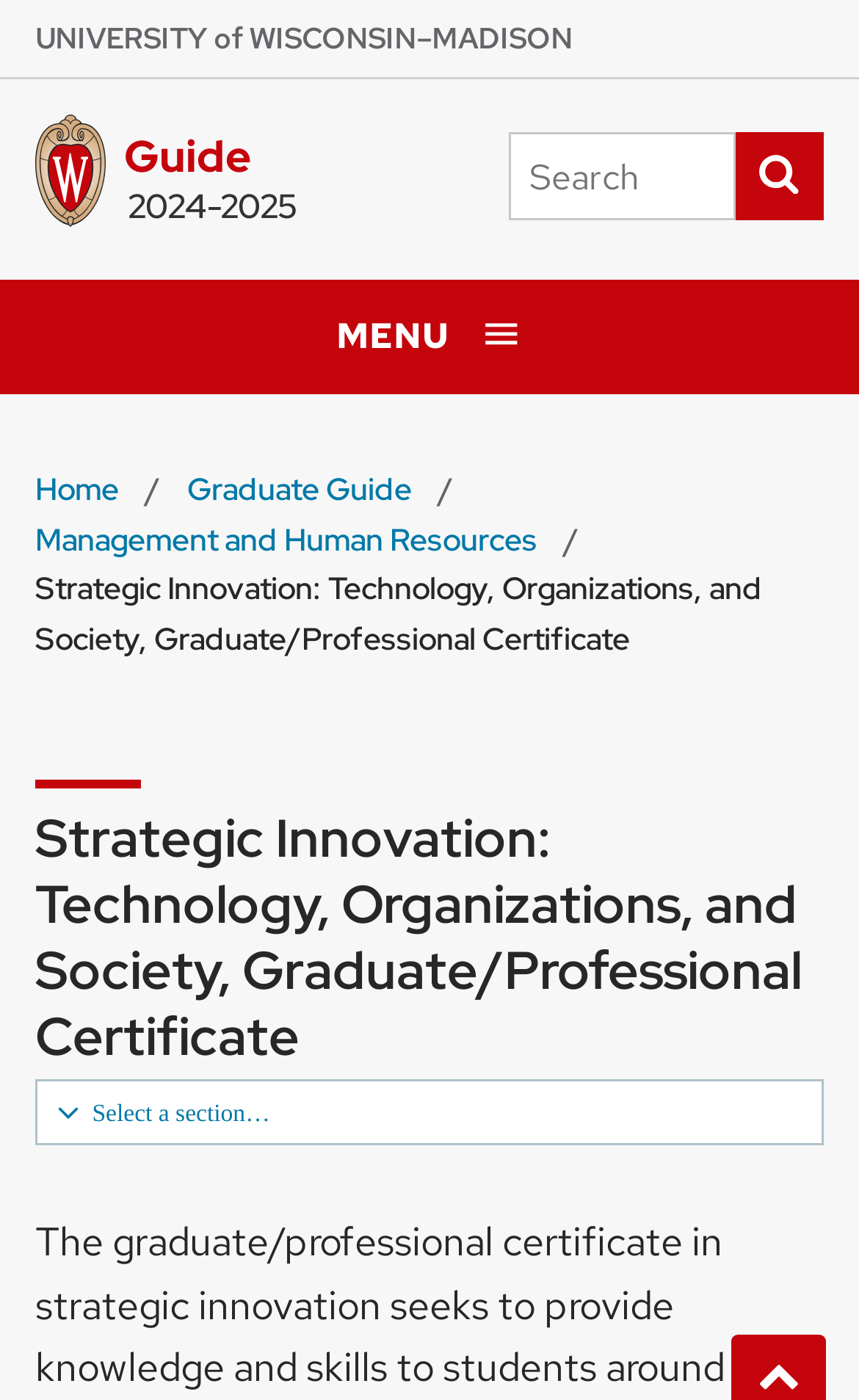Please determine the bounding box coordinates of the element's region to click in order to carry out the following instruction: "Search this site". The coordinates should be four float numbers between 0 and 1, i.e., [left, top, right, bottom].

[0.593, 0.095, 0.959, 0.158]